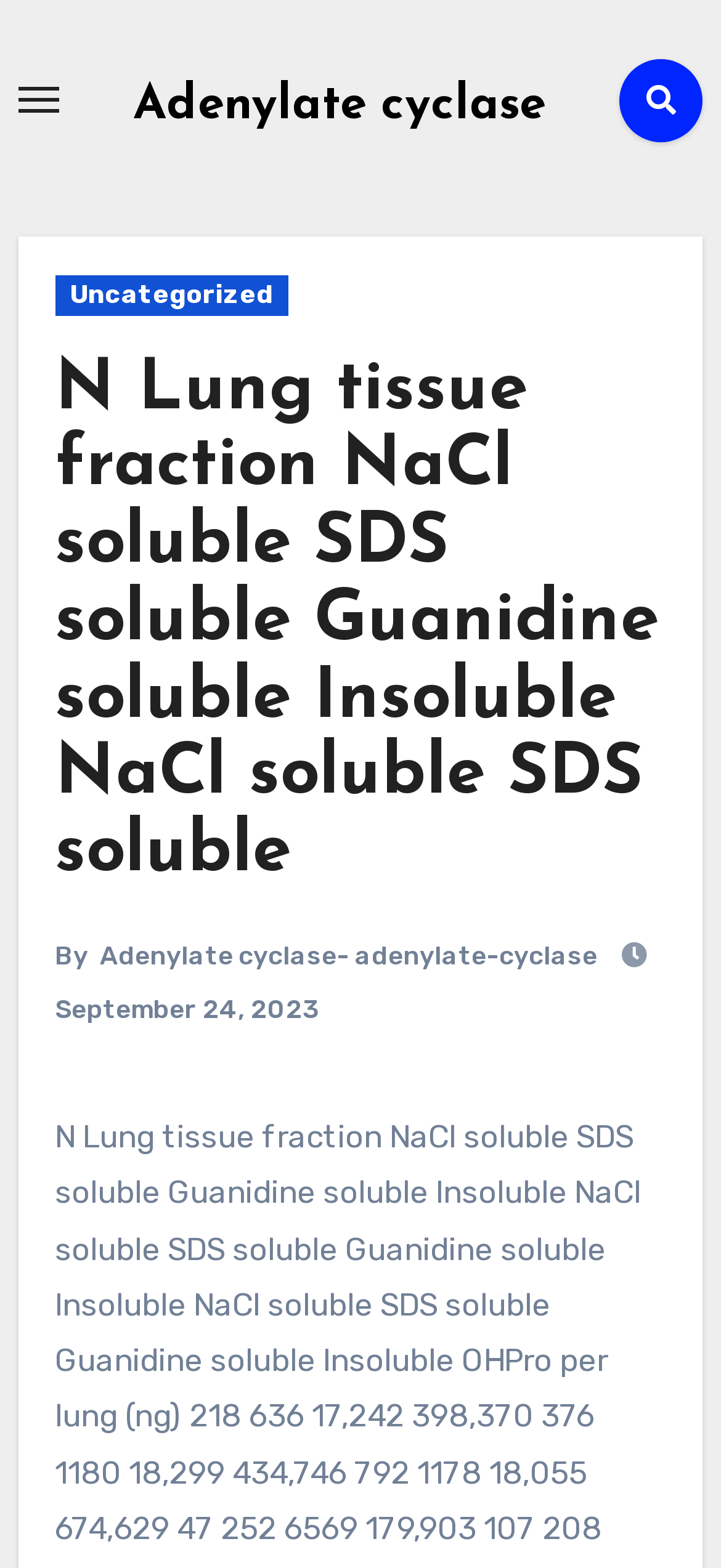Offer a thorough description of the webpage.

The webpage appears to be a blog post or article about a specific topic, likely related to biochemistry or molecular biology. At the top left of the page, there is a button labeled "Toggle navigation" that controls a navigation menu. 

To the right of the button, there is a link to "Adenylate cyclase", which is a prominent element on the page. Further to the right, there is an icon represented by a Unicode character, which may be a search or settings icon.

Below the top navigation elements, there is a heading that spans most of the page's width, displaying the title "N Lung tissue fraction NaCl soluble SDS soluble Guanidine soluble Insoluble NaCl soluble SDS soluble". This heading is likely the title of the article or blog post.

Directly below the heading, there is a link with the same text as the heading, which may be a permalink or a way to share the article. To the right of this link, there is a text element displaying the word "By", followed by a link to "Adenylate cyclase- adenylate-cyclase", which may be the author's name or a related topic.

Further down the page, there is a link displaying the date "September 24, 2023", which is likely the publication date of the article.